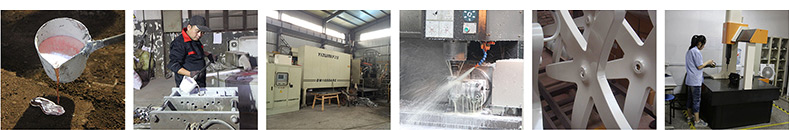Please answer the following question as detailed as possible based on the image: 
What is the name of the machinery in the third image?

The third photograph features advanced casting machinery labeled 'TOYAMA', indicating the technological capabilities of Dongrun Casting, which enhances production efficiency and casting accuracy.